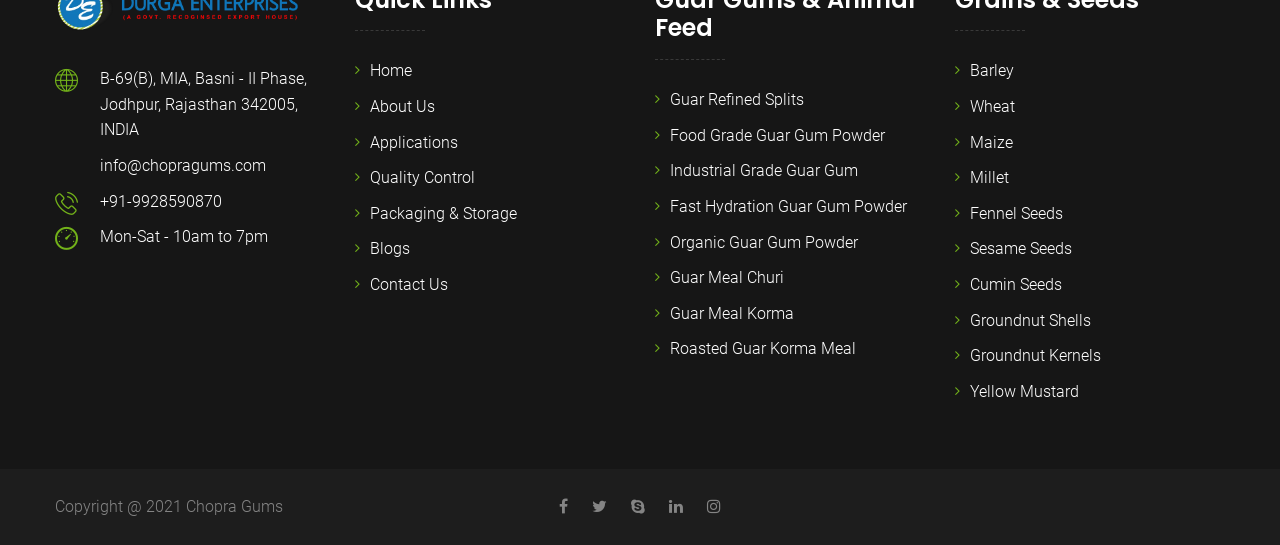Show the bounding box coordinates of the region that should be clicked to follow the instruction: "Contact Us."

[0.277, 0.505, 0.35, 0.54]